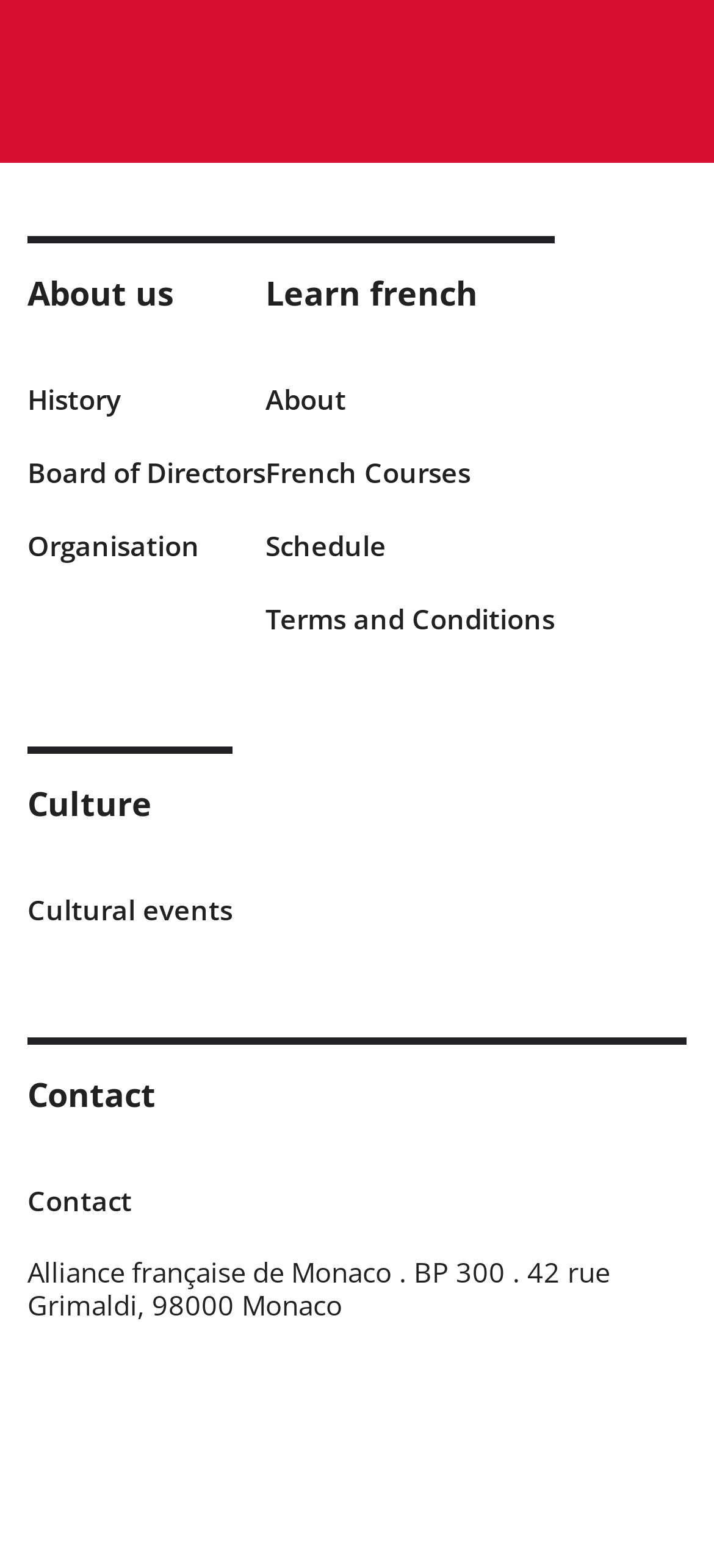Find the bounding box coordinates for the element that must be clicked to complete the instruction: "View cultural events". The coordinates should be four float numbers between 0 and 1, indicated as [left, top, right, bottom].

[0.038, 0.568, 0.326, 0.591]